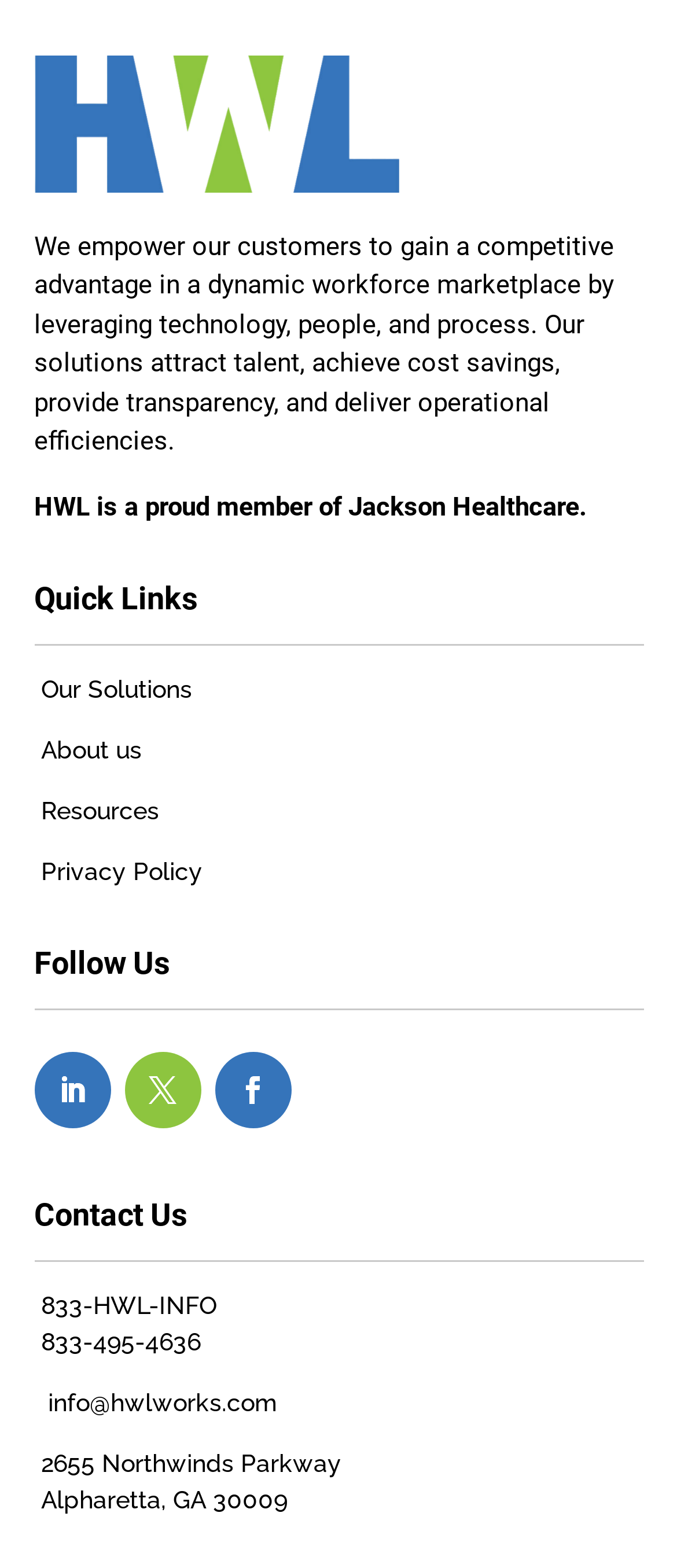Please locate the bounding box coordinates for the element that should be clicked to achieve the following instruction: "Contact Us". Ensure the coordinates are given as four float numbers between 0 and 1, i.e., [left, top, right, bottom].

[0.05, 0.763, 0.276, 0.786]